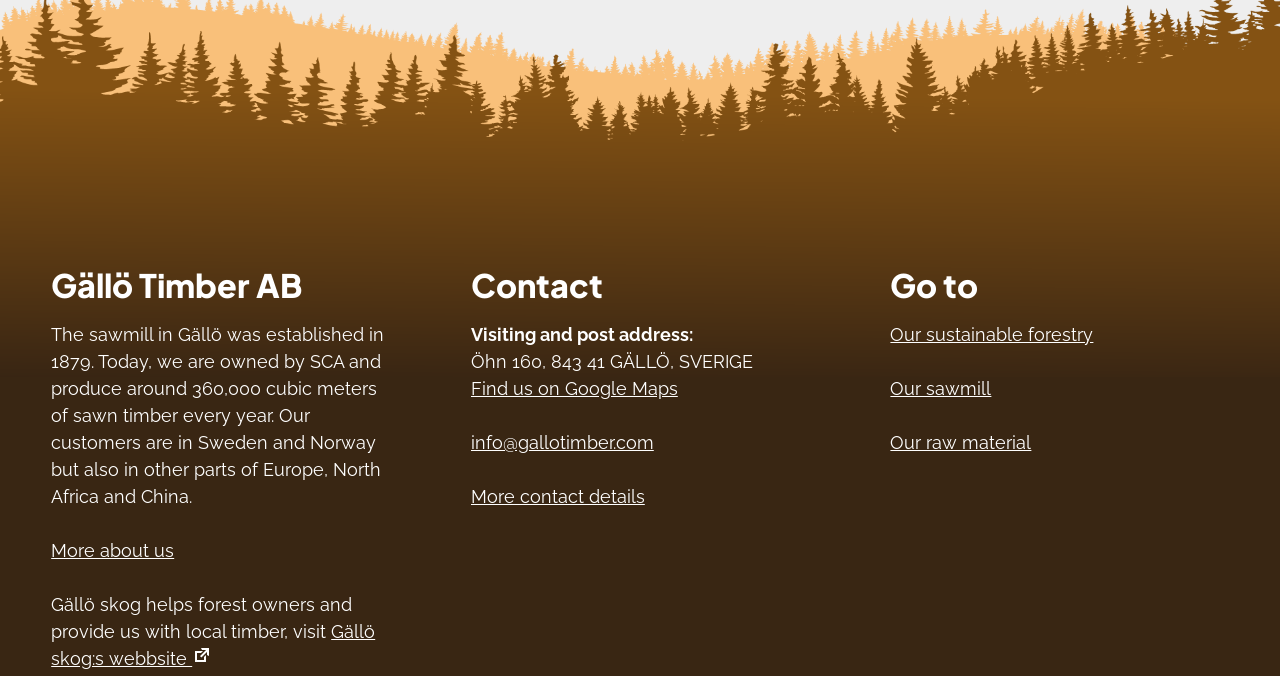Show the bounding box coordinates for the HTML element as described: "Our sawmill".

[0.696, 0.559, 0.775, 0.59]